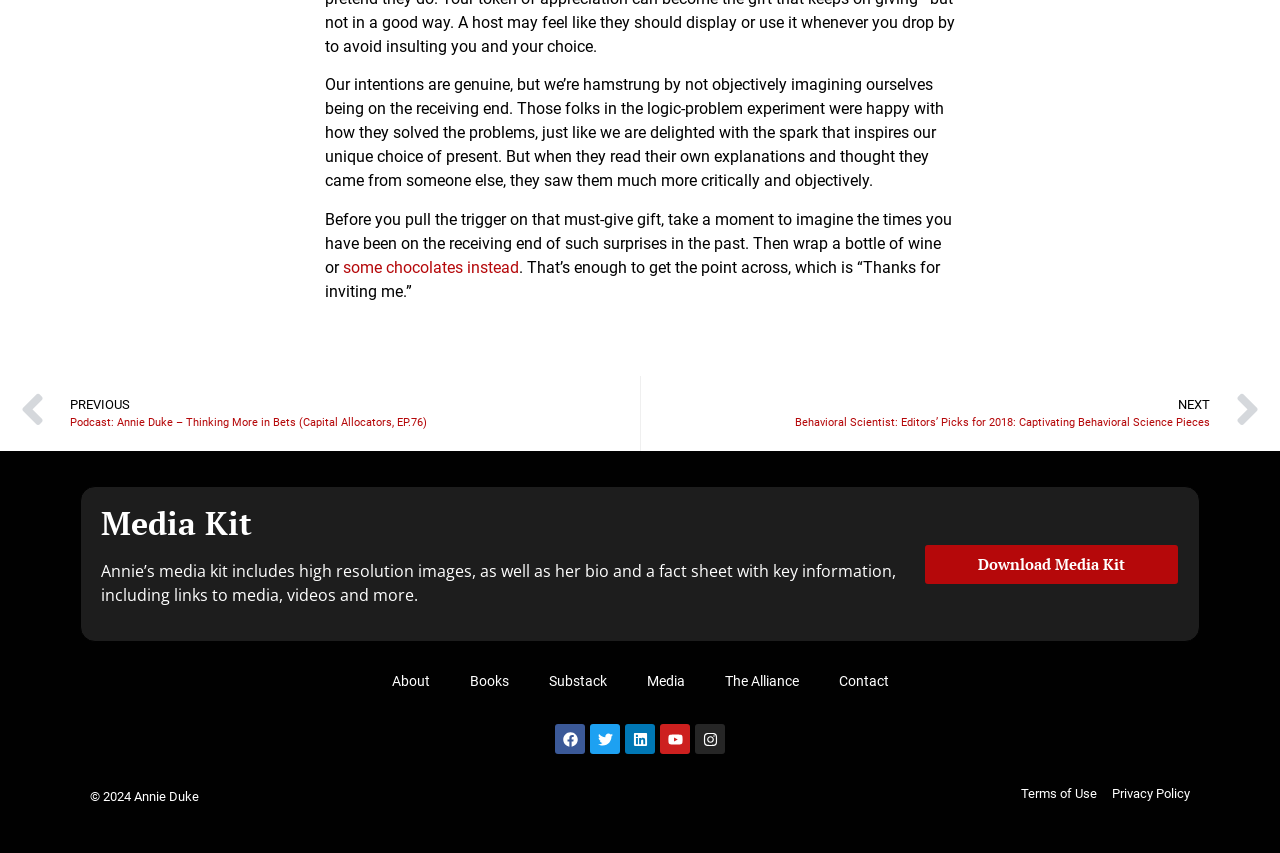What is the copyright year?
Give a detailed response to the question by analyzing the screenshot.

The copyright year is mentioned at the bottom of the webpage, where it says '© 2024 Annie Duke'.